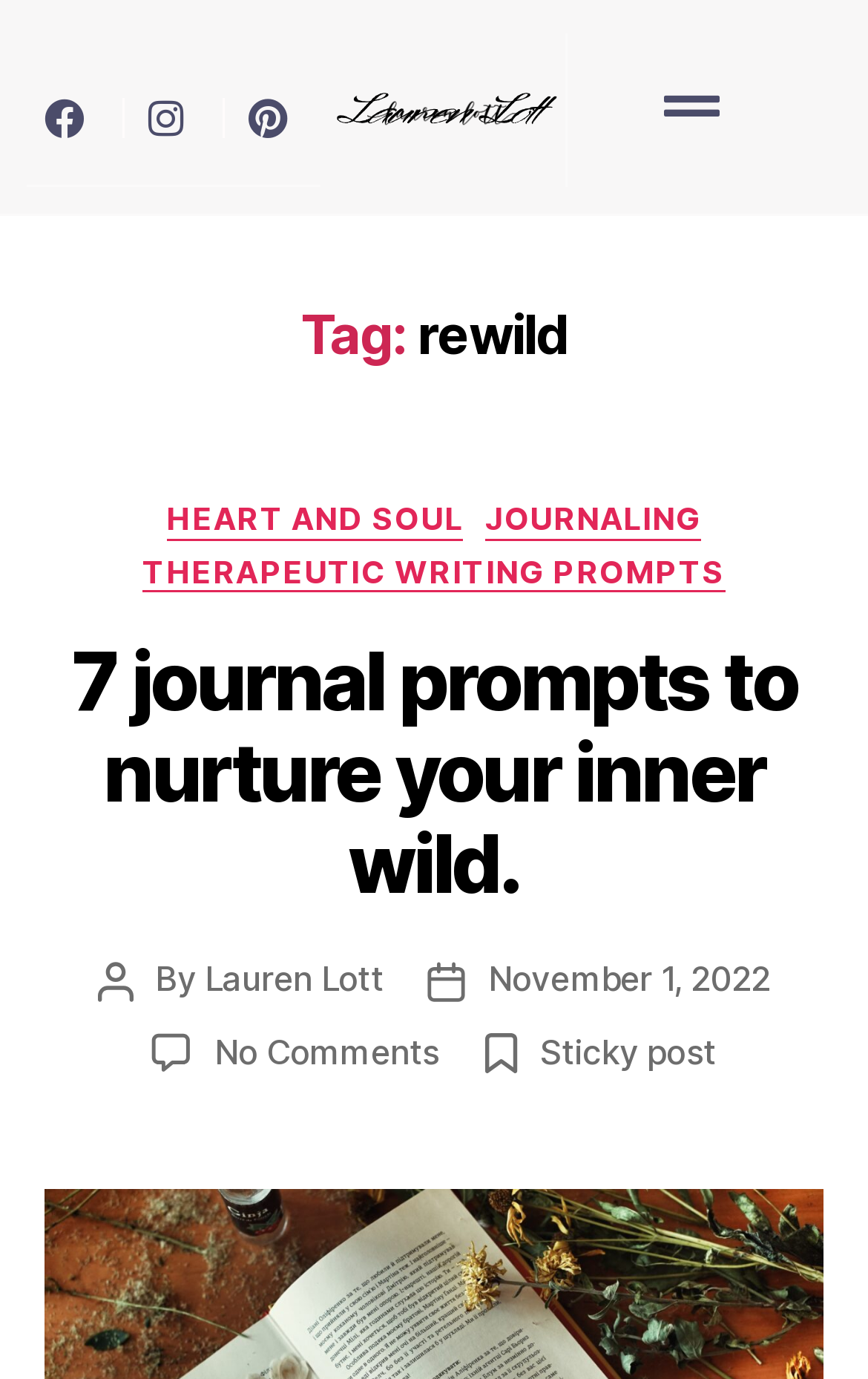Given the element description Journaling, identify the bounding box coordinates for the UI element on the webpage screenshot. The format should be (top-left x, top-left y, bottom-right x, bottom-right y), with values between 0 and 1.

[0.559, 0.362, 0.808, 0.392]